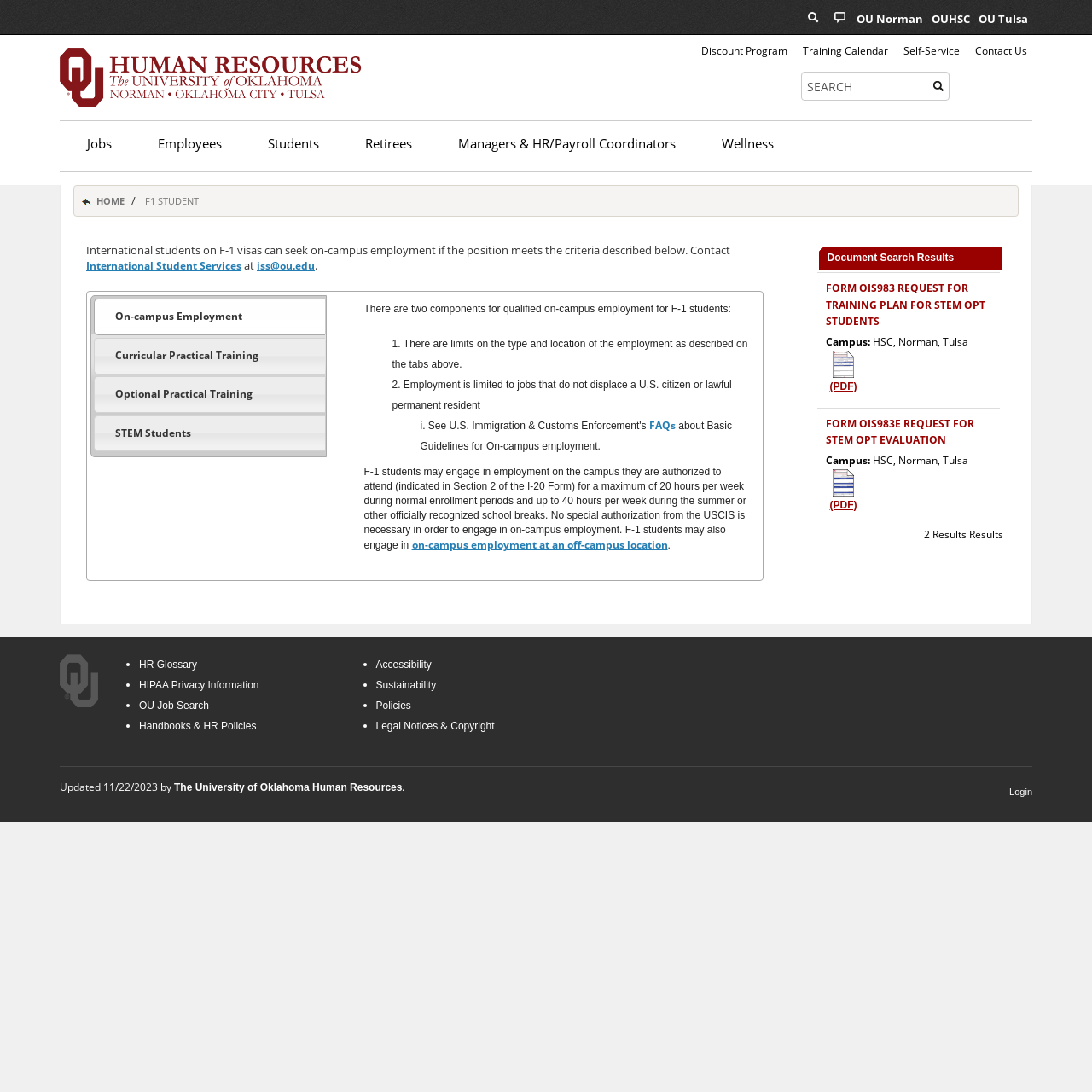How many hours can F-1 students work per week during normal enrollment periods?
Use the information from the screenshot to give a comprehensive response to the question.

The webpage states that F-1 students may engage in employment on the campus they are authorized to attend for a maximum of 20 hours per week during normal enrollment periods.